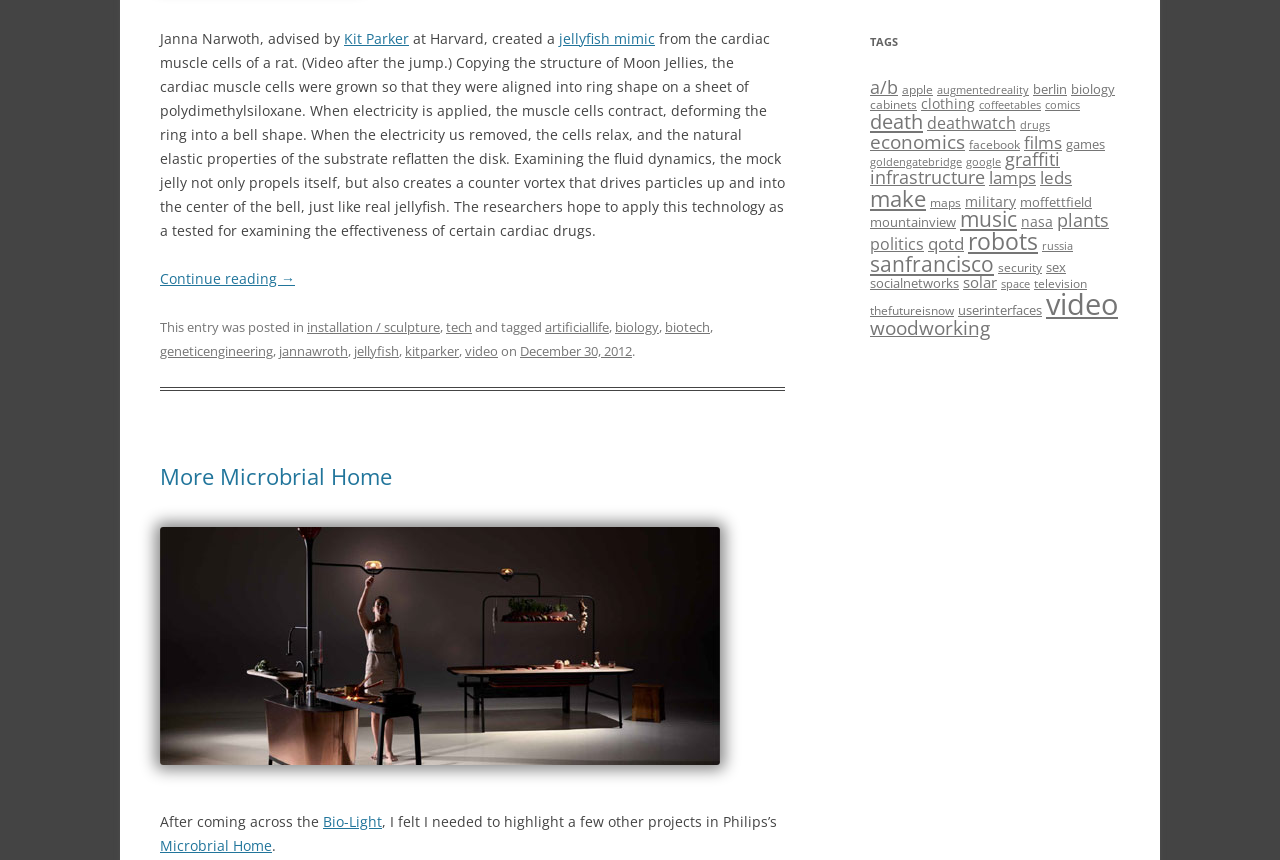Extract the bounding box of the UI element described as: "December 30, 2012".

[0.406, 0.397, 0.494, 0.418]